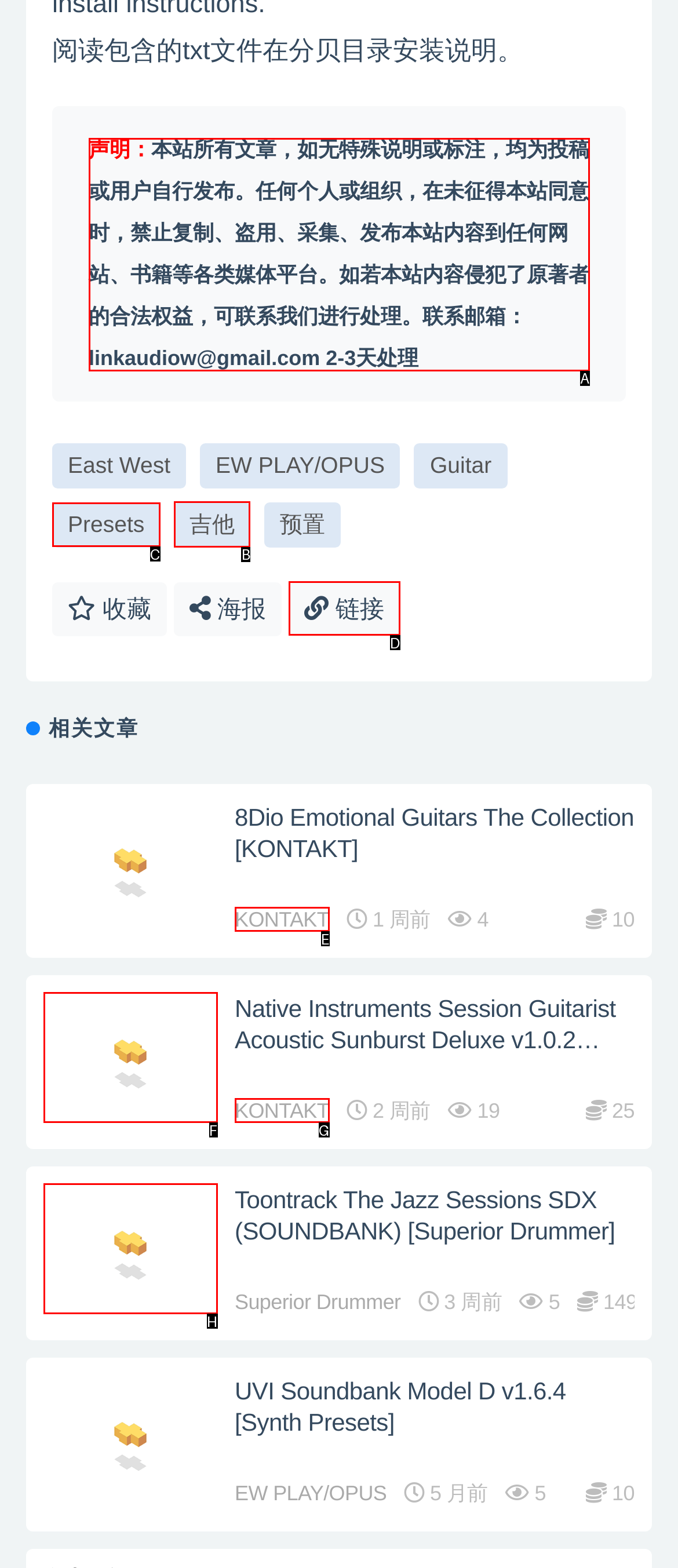Determine the HTML element to be clicked to complete the task: check the '吉他' link. Answer by giving the letter of the selected option.

B